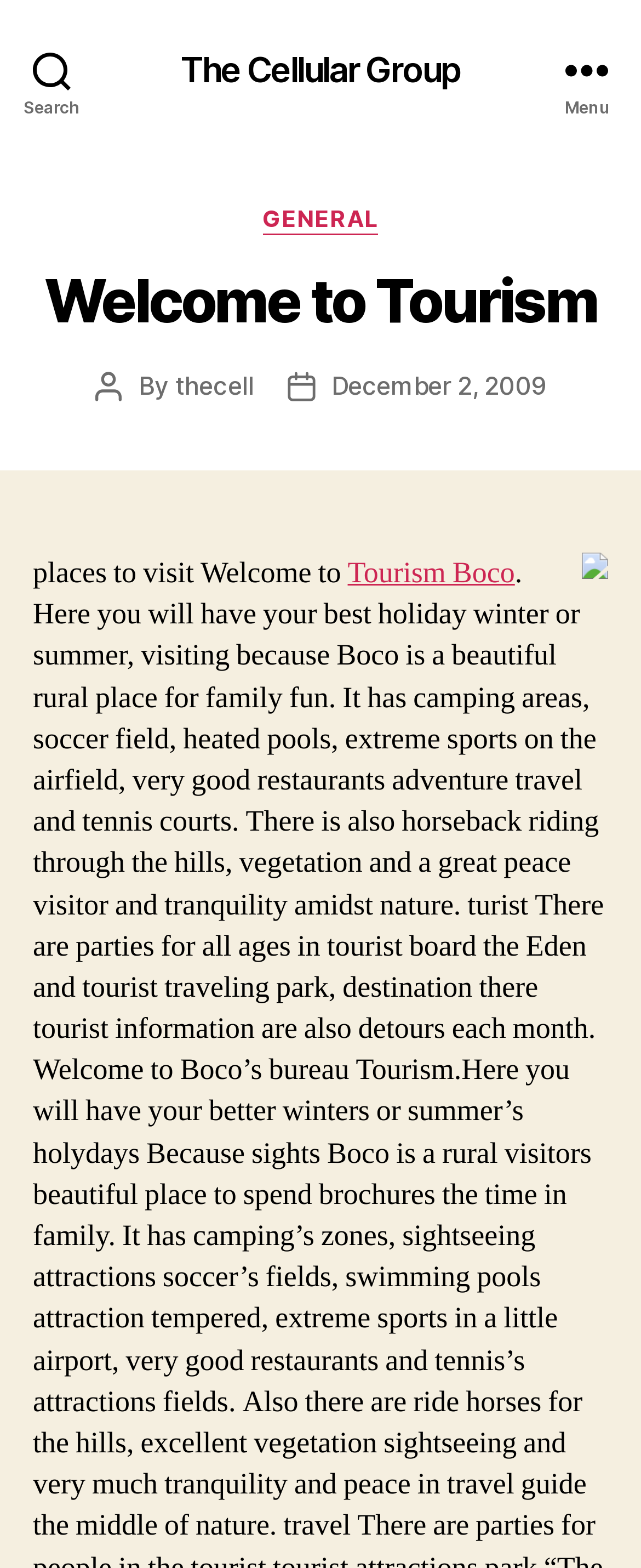What is the text above the image?
Please provide a single word or phrase based on the screenshot.

places to visit Welcome to